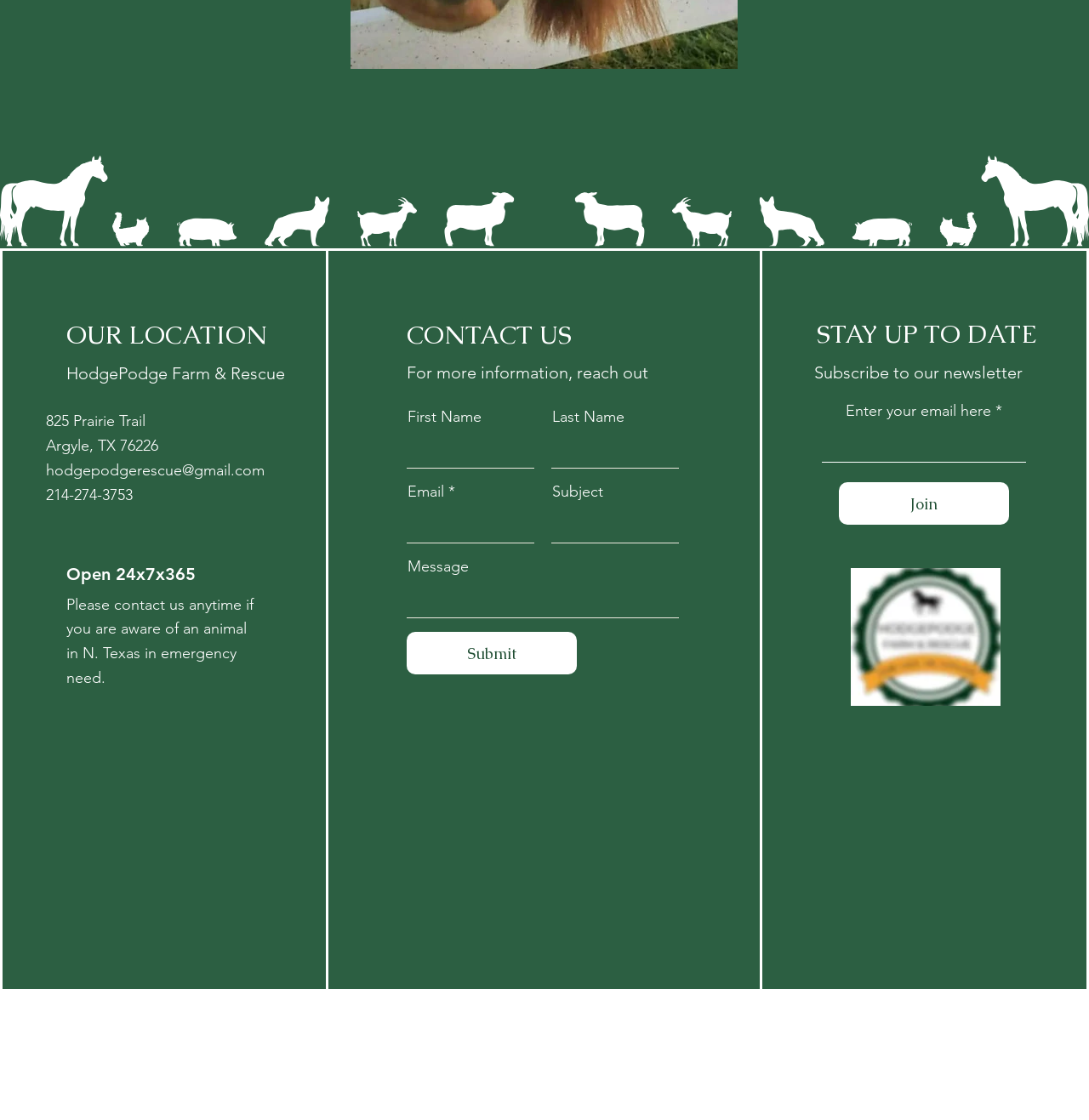Given the element description, predict the bounding box coordinates in the format (top-left x, top-left y, bottom-right x, bottom-right y), using floating point numbers between 0 and 1: Join

[0.77, 0.431, 0.926, 0.469]